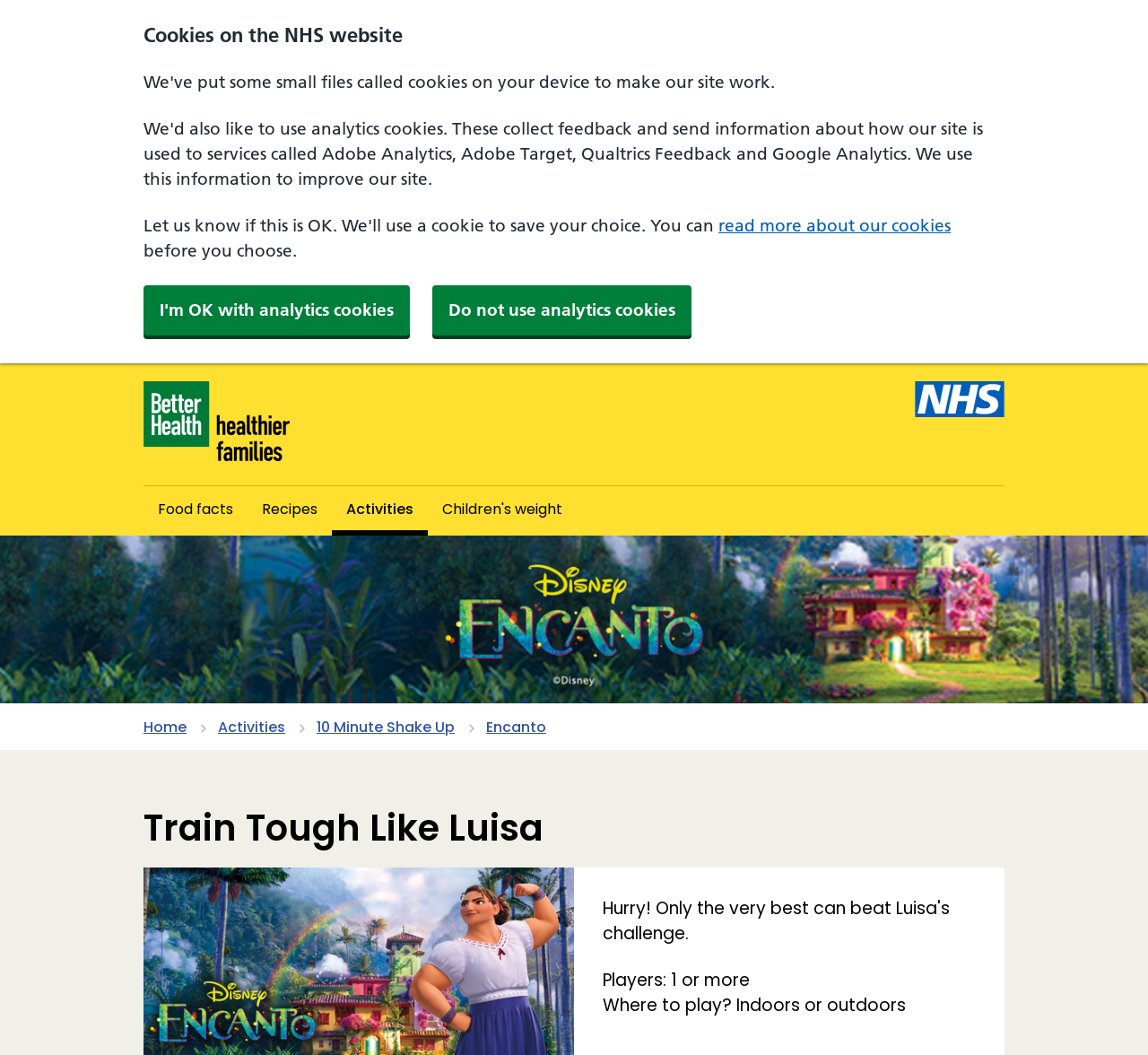Locate the bounding box coordinates of the clickable element to fulfill the following instruction: "learn about Children's weight". Provide the coordinates as four float numbers between 0 and 1 in the format [left, top, right, bottom].

[0.373, 0.461, 0.502, 0.508]